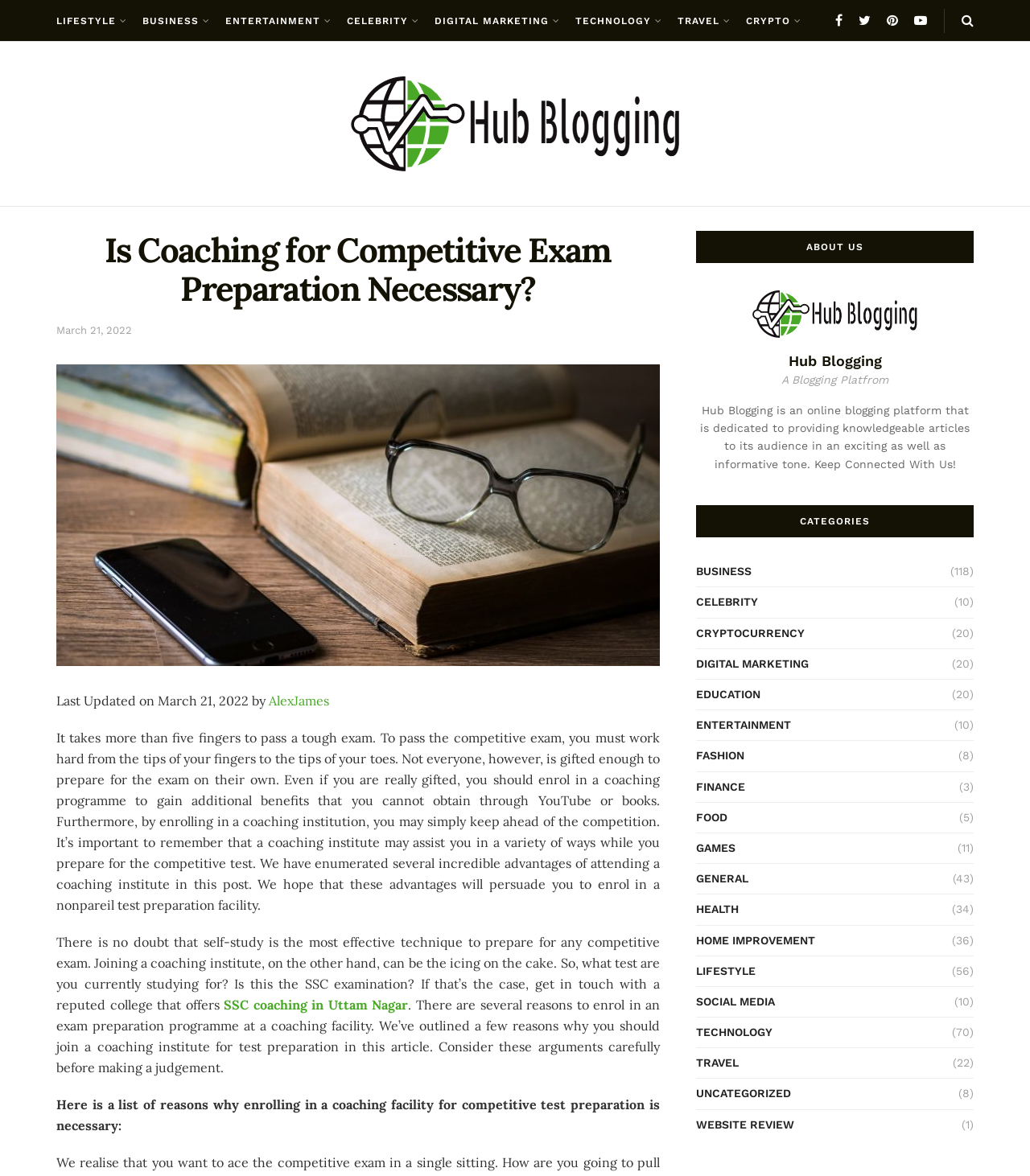What is the name of the blogging platform?
Look at the image and respond with a one-word or short phrase answer.

Hub Blogging